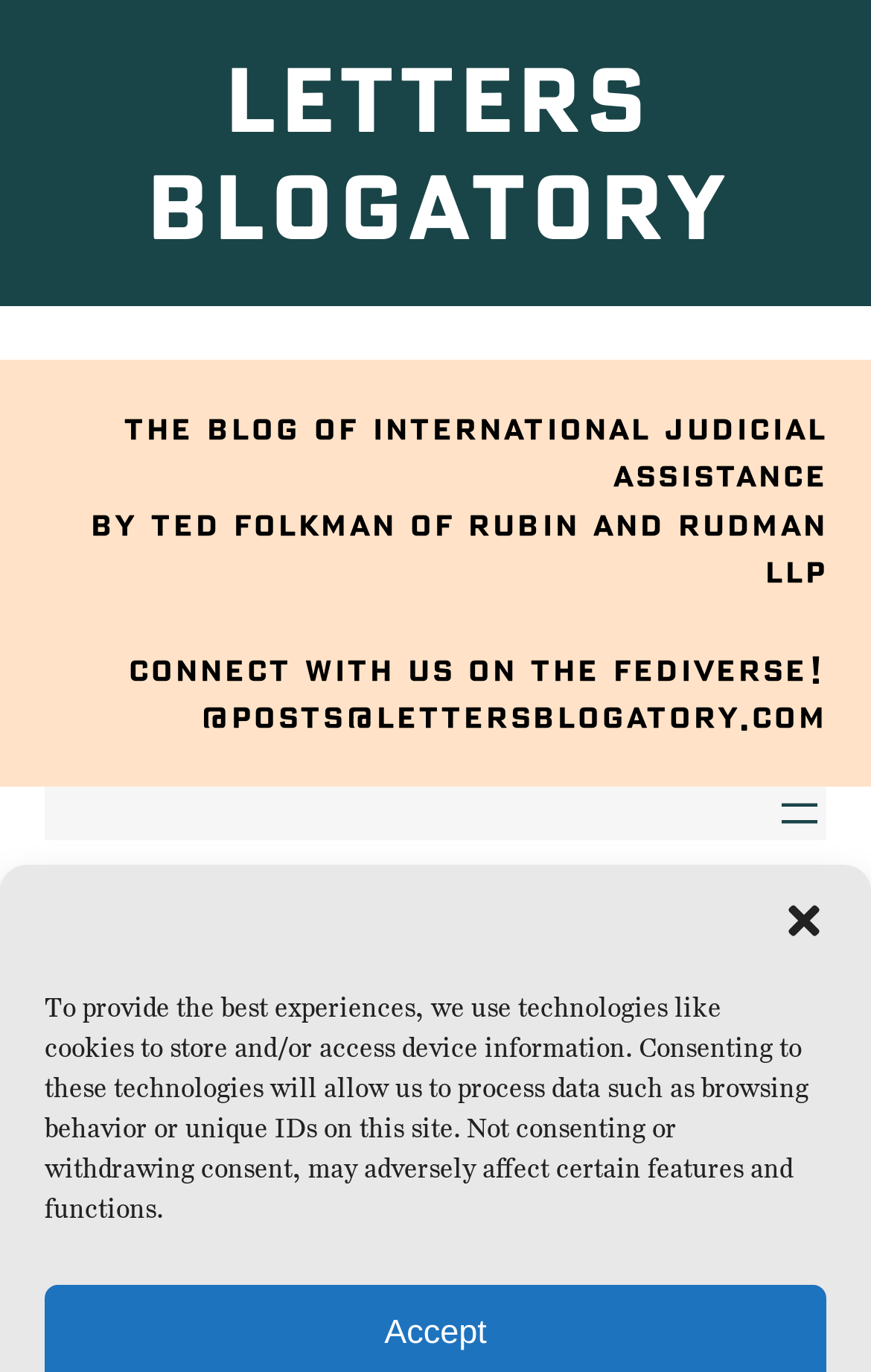Create an elaborate caption for the webpage.

The webpage is a blog post titled "Case of the Day: Schneider v. Kingdom of Thailand" on the Letters Blogatory website. At the top, there is a large heading that reads "LETTERS BLOGATORY". Below this heading, there is a smaller heading that describes the blog as "the blog of international judicial assistance by Ted Folkman of Rubin and Rudman LLP". This smaller heading also includes two lines of text, "connect with us on the fediverse!" and "@posts@lettersblogatory.com", which are positioned side by side.

On the top right corner, there is a button labeled "Close dialog". Below this button, there is a static text block that informs users about the use of cookies and device information. This text block spans almost the entire width of the page.

In the middle of the page, there is a navigation section labeled "Navigation", which contains an "Open menu" button. This button is positioned on the right side of the navigation section.

The main content of the page is a heading that reads "Case of the Day: Schneider v. Kingdom of Thailand", which takes up most of the page's width. This heading is positioned below the navigation section and the cookie information text block.

There are no images on the page. The overall content of the page appears to be focused on presenting a specific case, Schneider v. Kingdom of Thailand, with some additional information about the blog and its author.